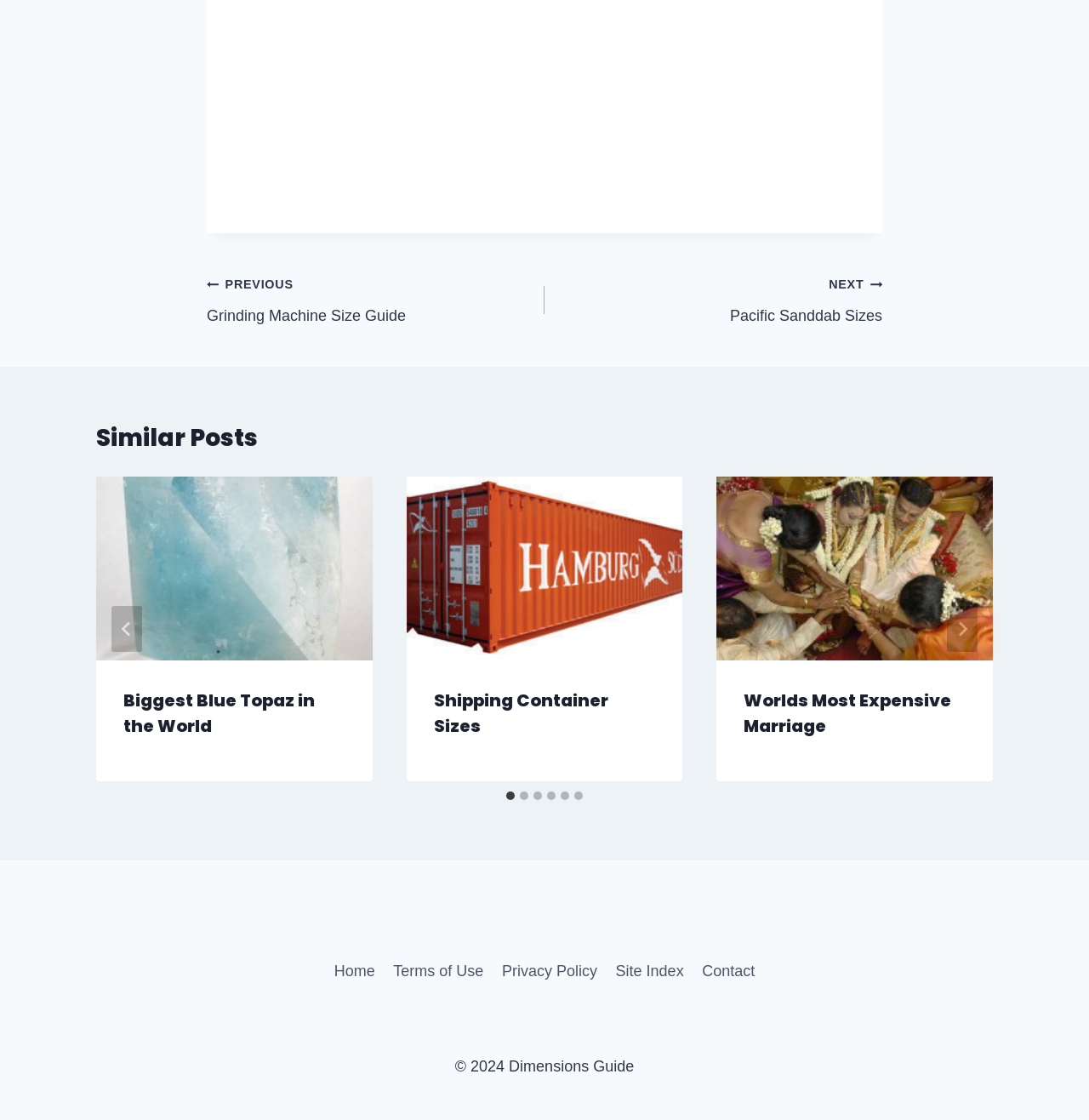Locate the bounding box coordinates of the area you need to click to fulfill this instruction: 'Go to last slide'. The coordinates must be in the form of four float numbers ranging from 0 to 1: [left, top, right, bottom].

[0.102, 0.541, 0.13, 0.582]